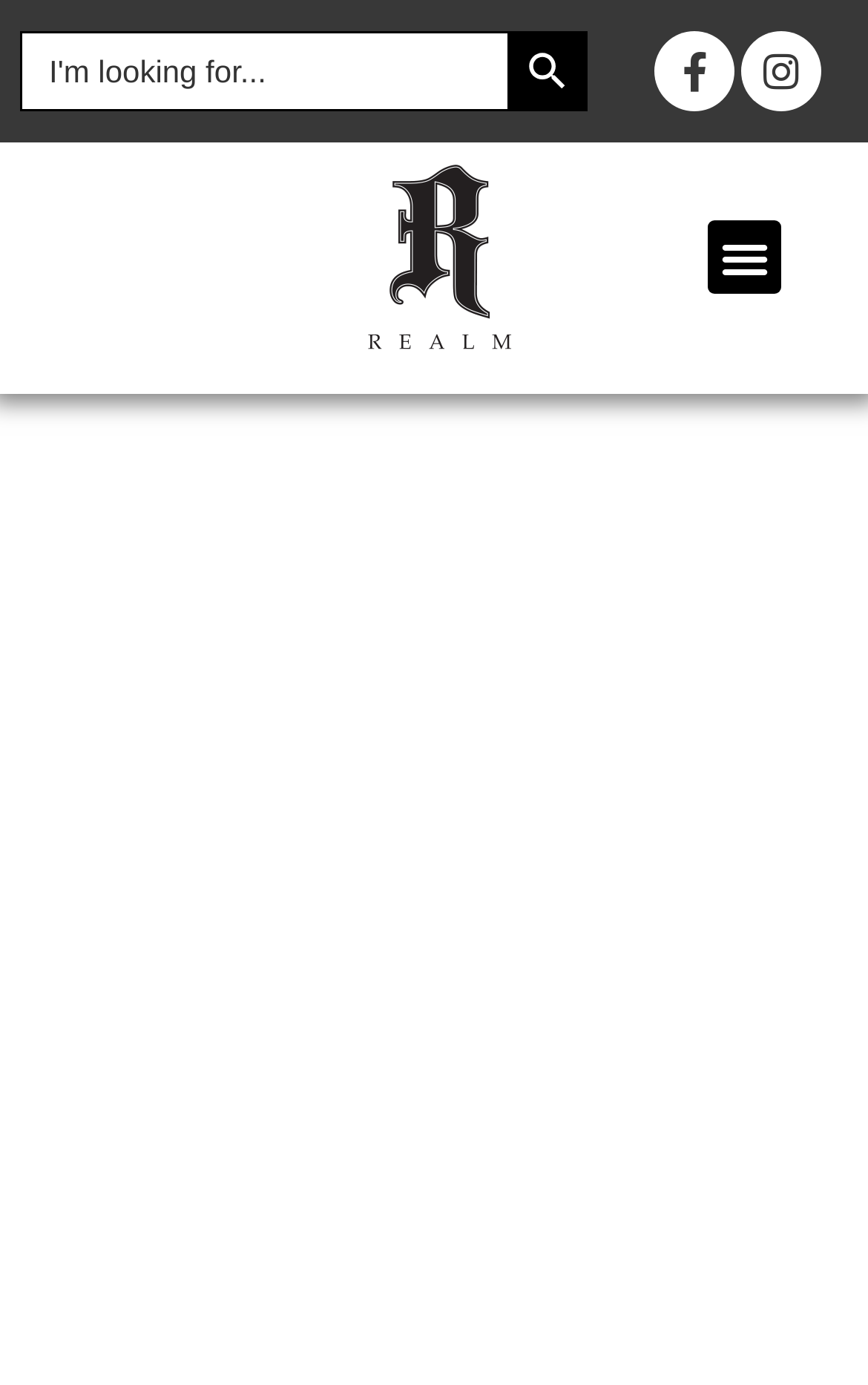What is the function of the button with a search icon?
Look at the screenshot and respond with one word or a short phrase.

To submit search query